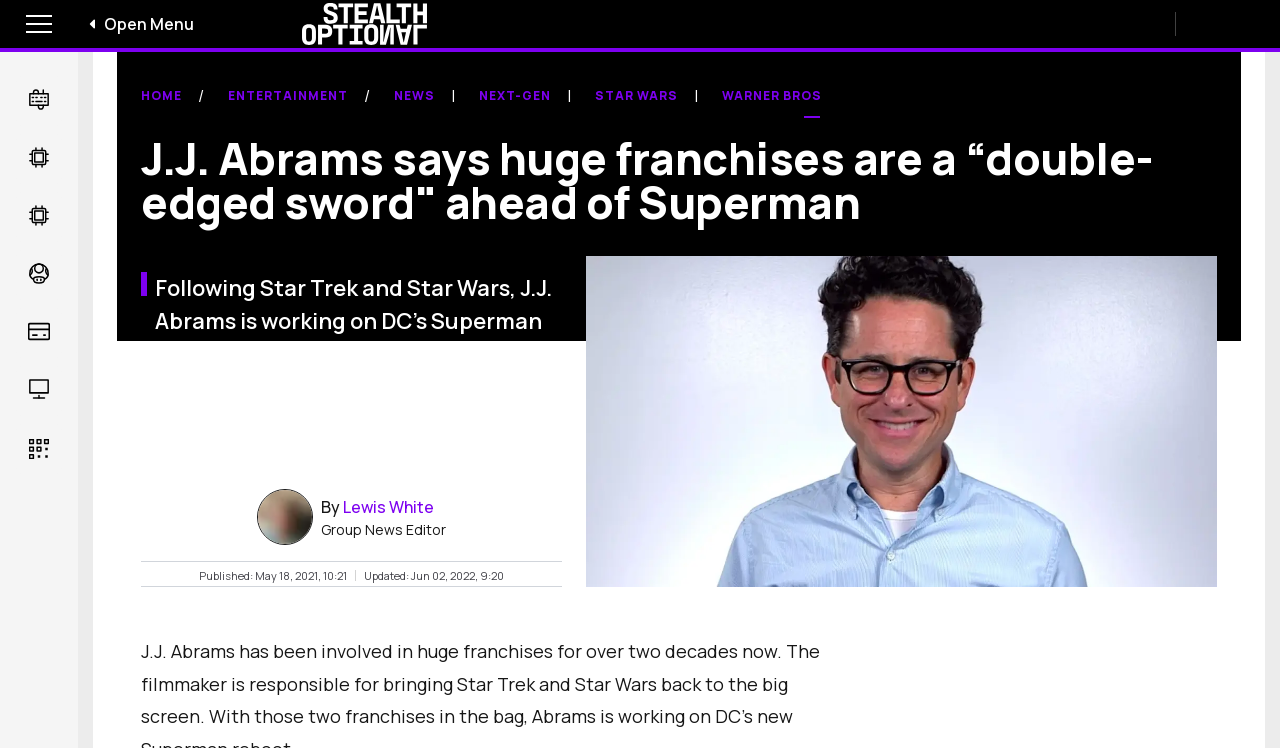Please provide a brief answer to the question using only one word or phrase: 
Who is the author of the article?

Lewis White